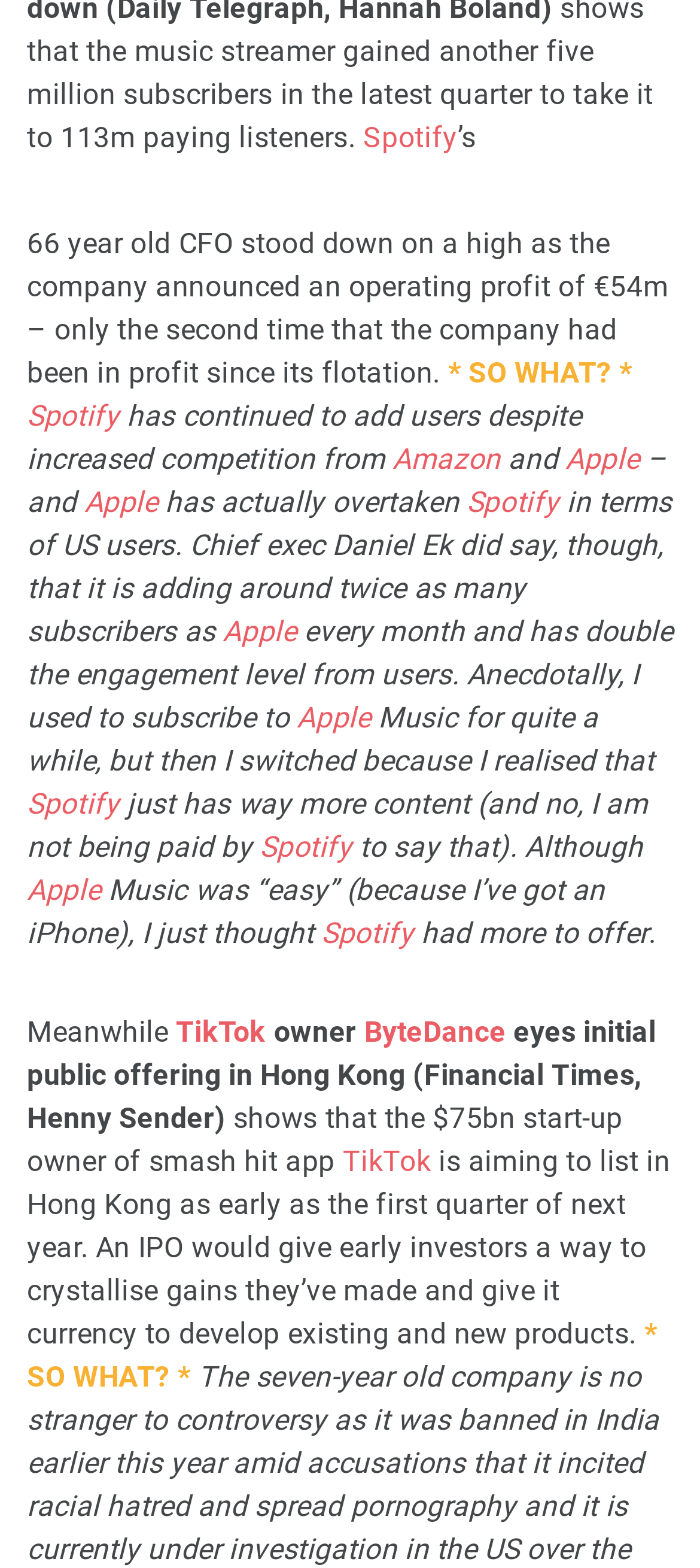Specify the bounding box coordinates of the region I need to click to perform the following instruction: "Learn more about ByteDance". The coordinates must be four float numbers in the range of 0 to 1, i.e., [left, top, right, bottom].

[0.52, 0.647, 0.722, 0.669]